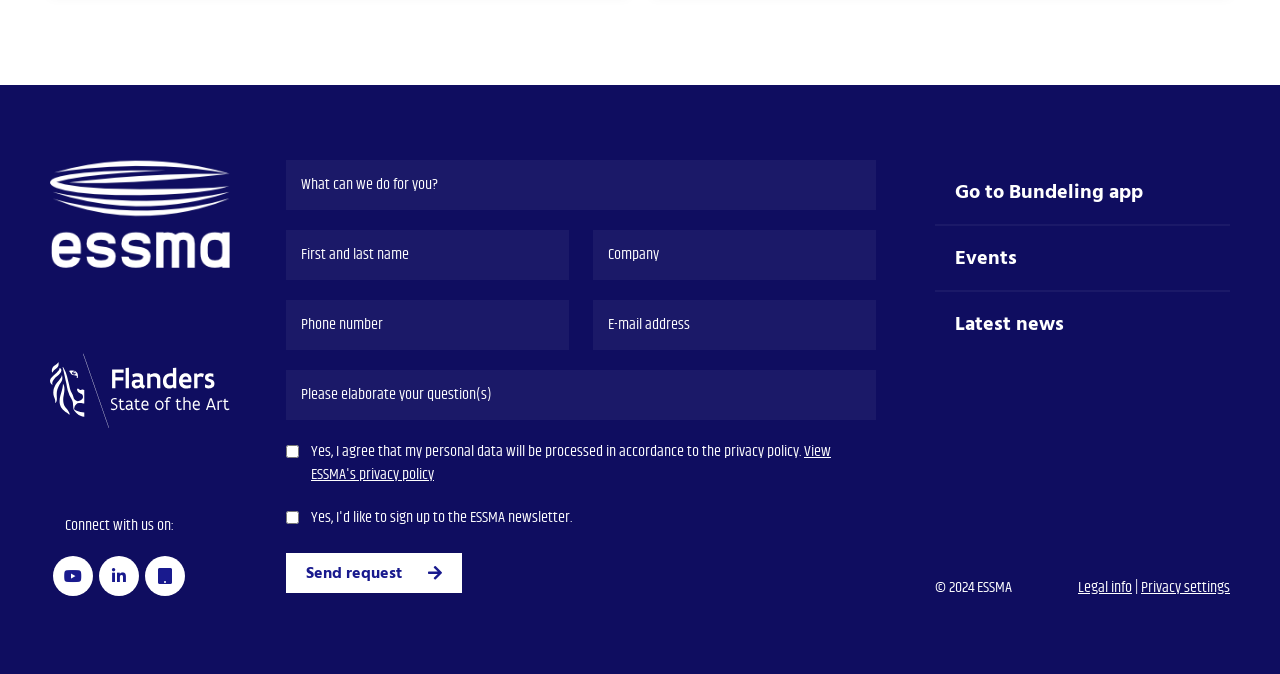Identify the bounding box coordinates for the element you need to click to achieve the following task: "Go to the Events page". Provide the bounding box coordinates as four float numbers between 0 and 1, in the form [left, top, right, bottom].

[0.73, 0.335, 0.81, 0.43]